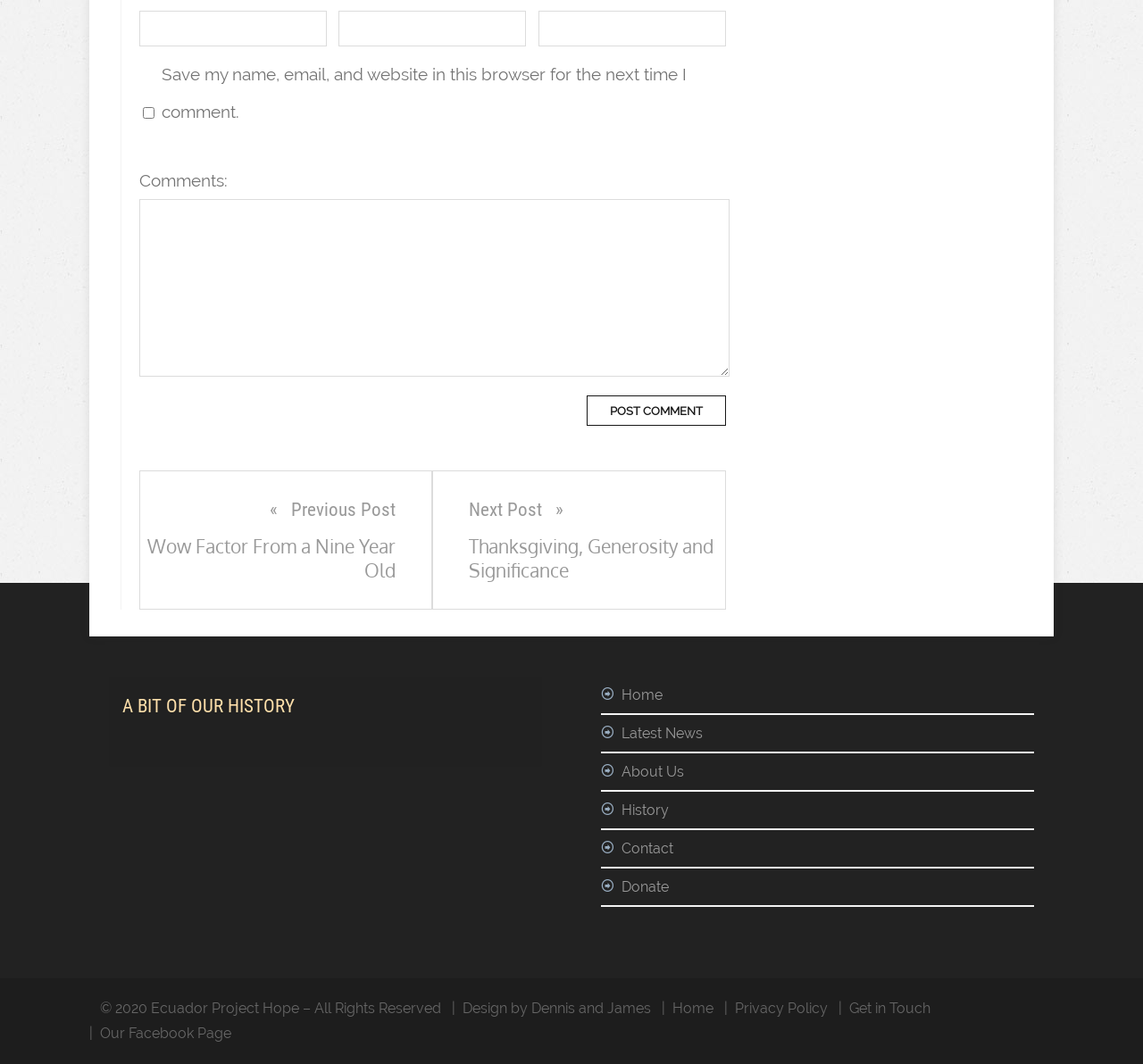Can you pinpoint the bounding box coordinates for the clickable element required for this instruction: "Visit the home page"? The coordinates should be four float numbers between 0 and 1, i.e., [left, top, right, bottom].

[0.588, 0.939, 0.624, 0.955]